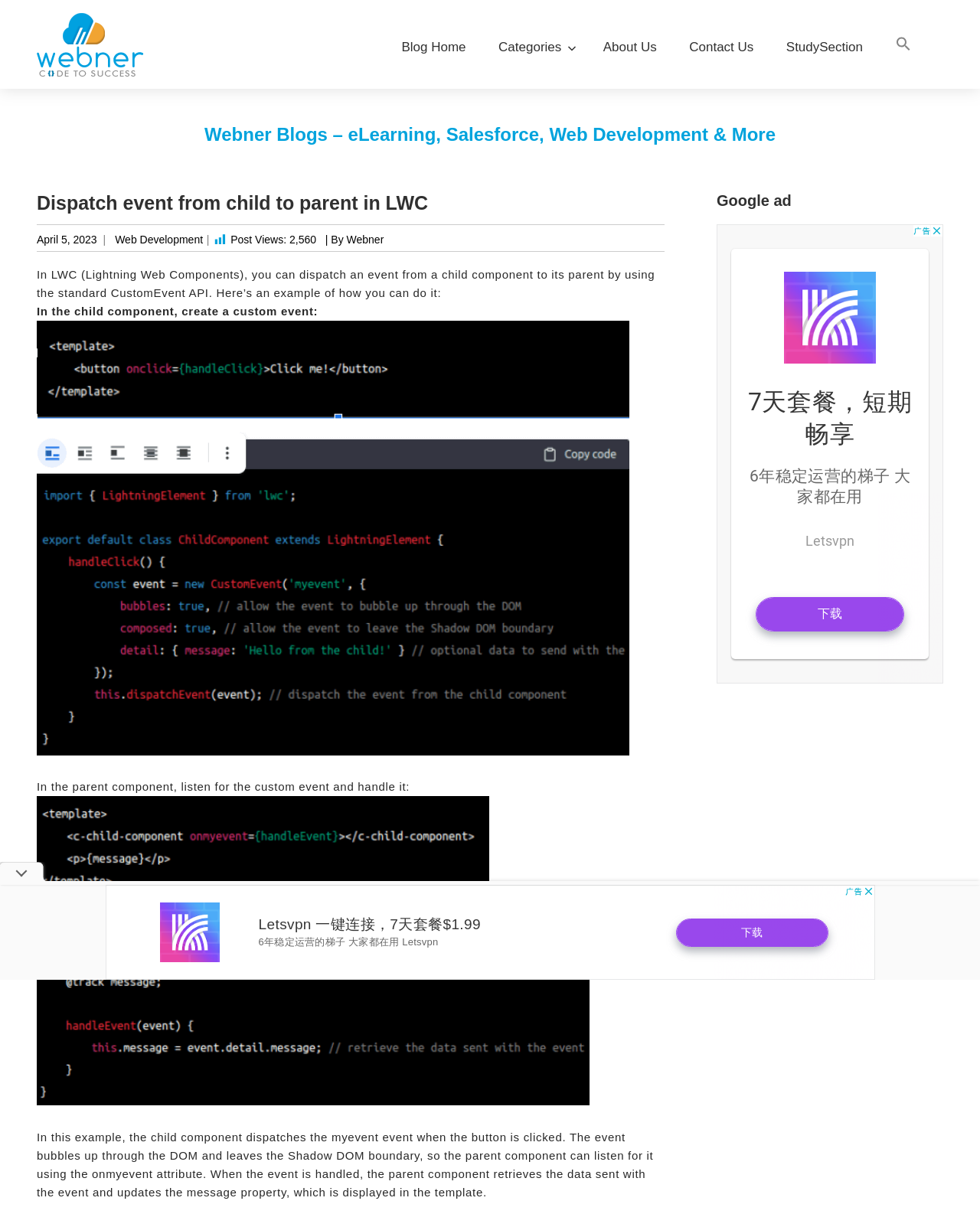Determine the main heading of the webpage and generate its text.

Dispatch event from child to parent in LWC